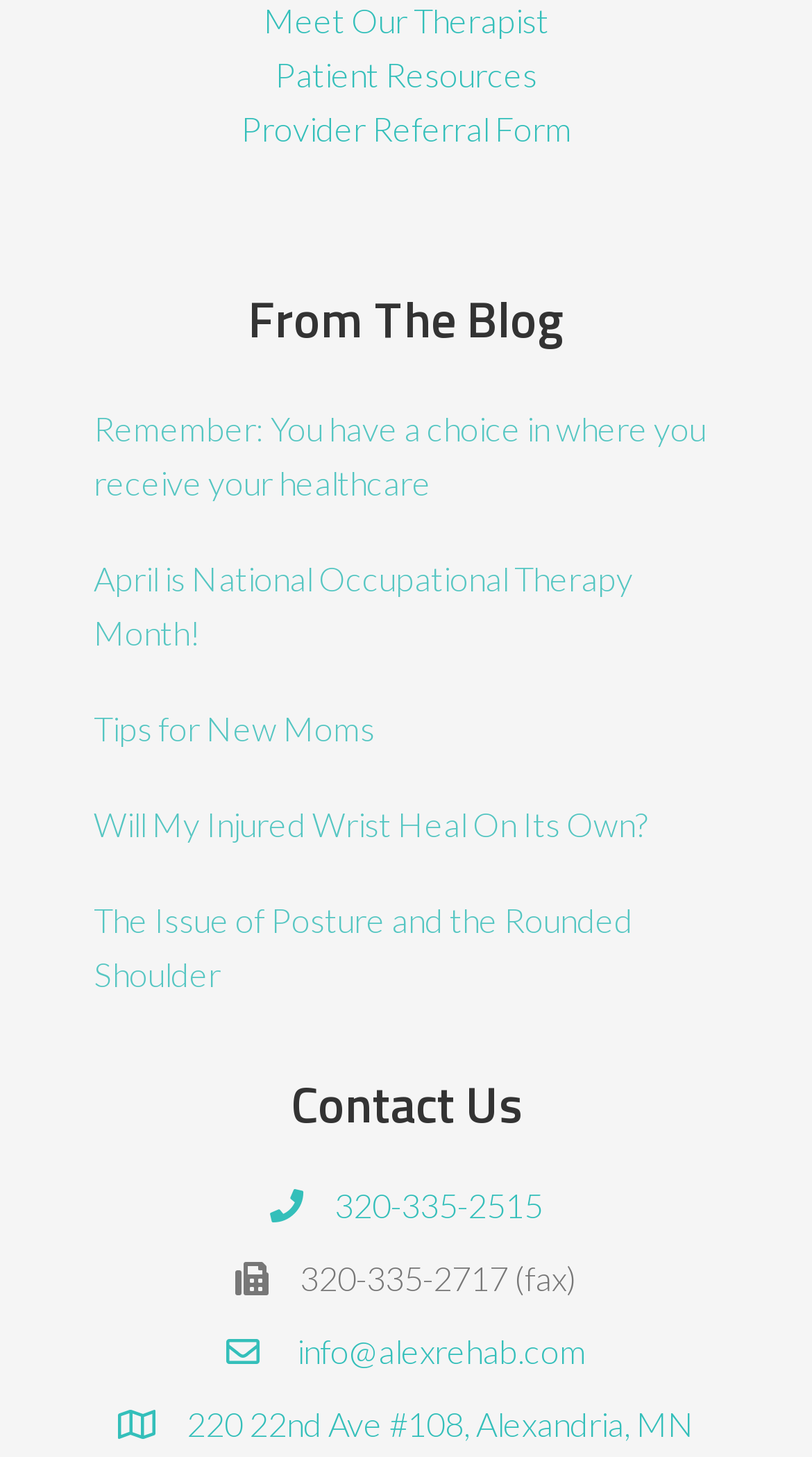How many blog posts are listed?
Please answer the question with as much detail and depth as you can.

I counted the number of links with the text 'Post Element' which are 6, indicating 6 blog posts are listed on the webpage.